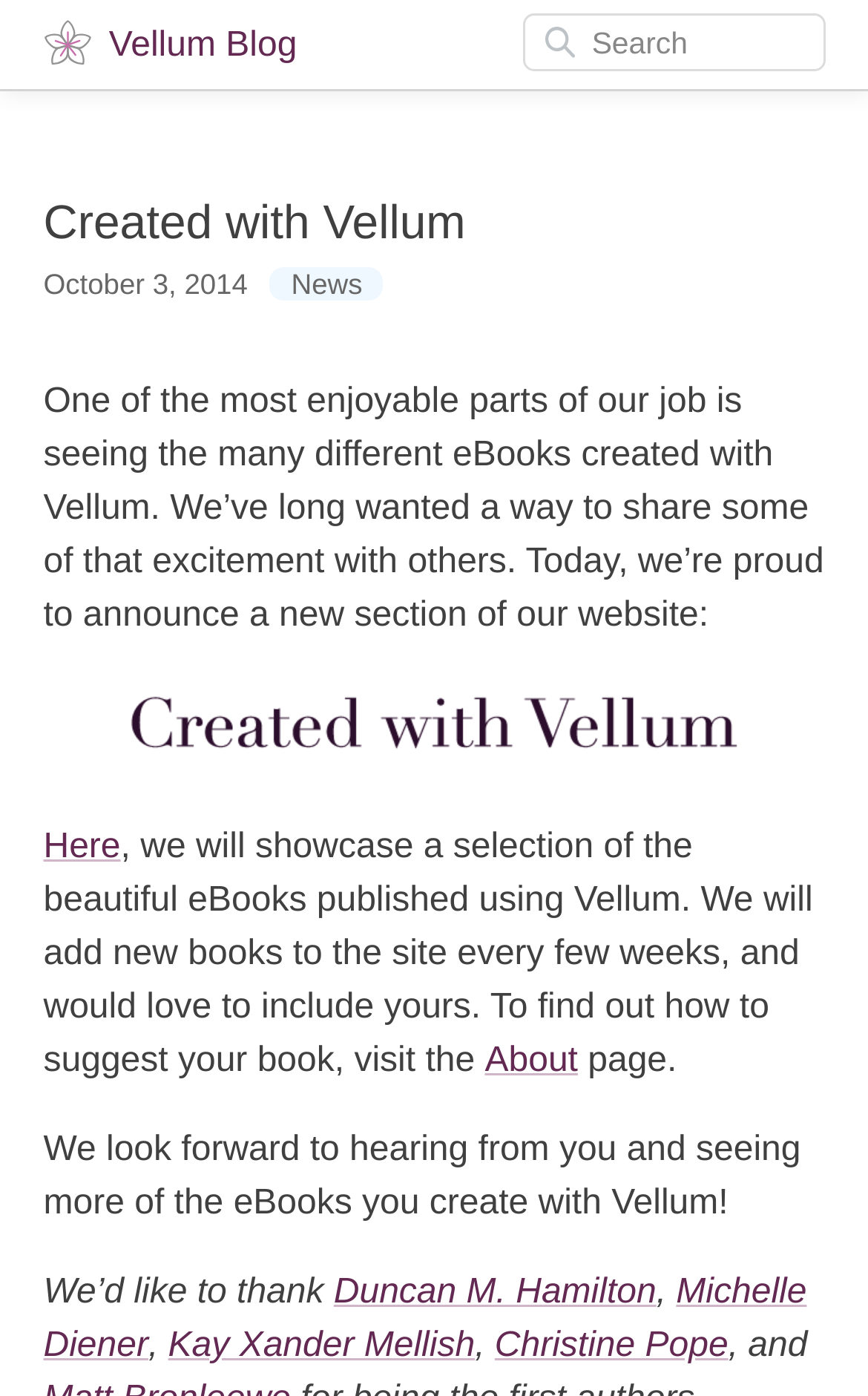Provide a thorough description of this webpage.

This webpage is about the Vellum Blog, specifically a section called "Created with Vellum". At the top left, there is a small image and a link to the Vellum Blog. On the top right, there is a search bar where users can input text, such as "search nico". 

Below the search bar, there is a header section with a heading "Created with Vellum" and a link to "October 3, 2014", which is likely a date. Next to it, there is a link to "News". 

The main content of the page starts with a paragraph of text that explains the purpose of the "Created with Vellum" section, which is to showcase eBooks created with Vellum. Below this text, there is a link to "Created with Vellum" with an accompanying image. 

The page then continues with more text, explaining that new eBooks will be added to the site every few weeks and provides a link to find out how to suggest a book. There is also a link to the "About" page. 

Towards the bottom of the page, there is a message expressing excitement to hear from users and see more eBooks created with Vellum. The page ends with a section thanking several individuals, including Duncan M. Hamilton, Michelle Diener, Kay Xander Mellish, and Christine Pope, with links to their respective pages.